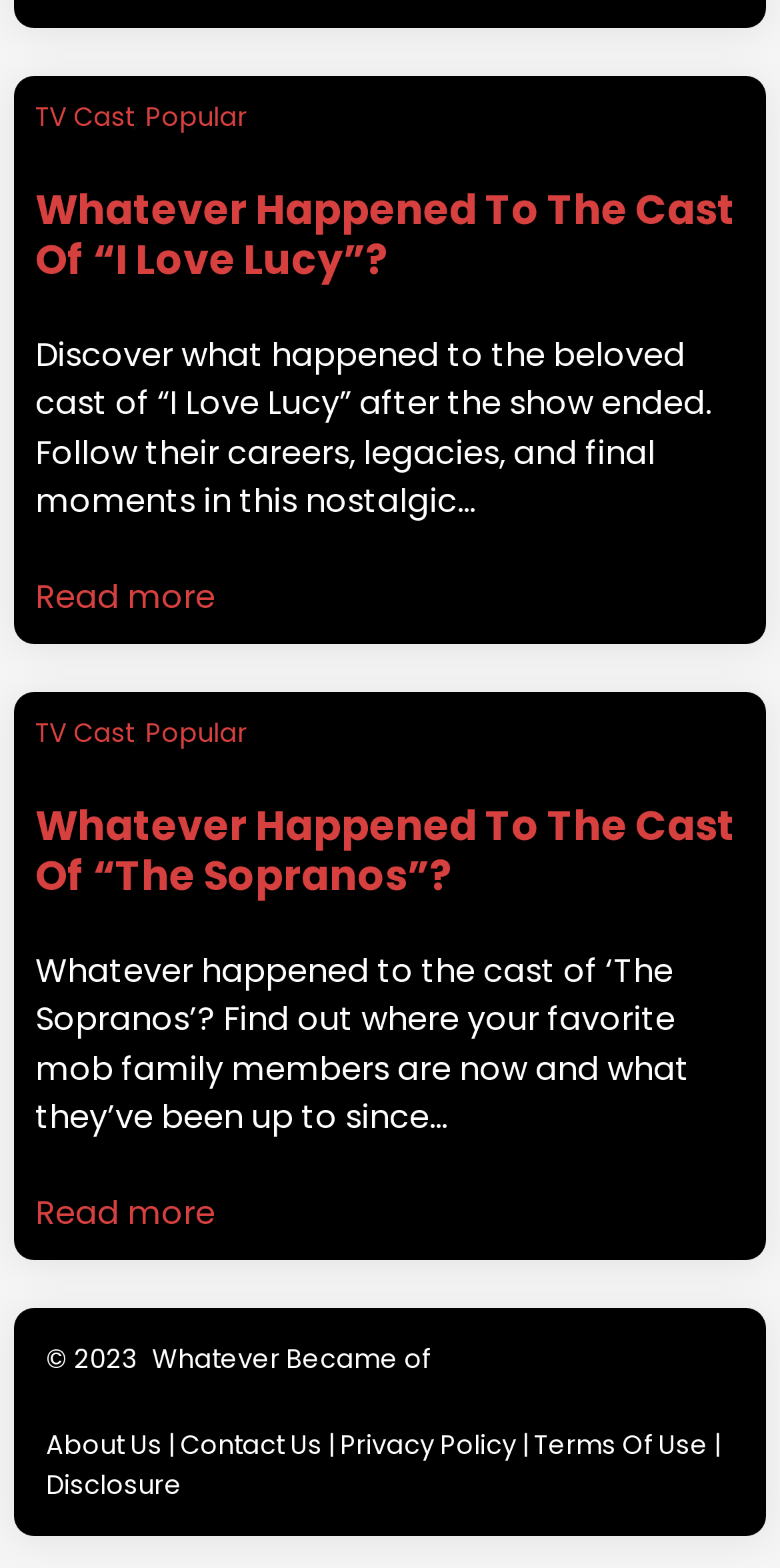Extract the bounding box coordinates of the UI element described: "hdmi switches". Provide the coordinates in the format [left, top, right, bottom] with values ranging from 0 to 1.

None